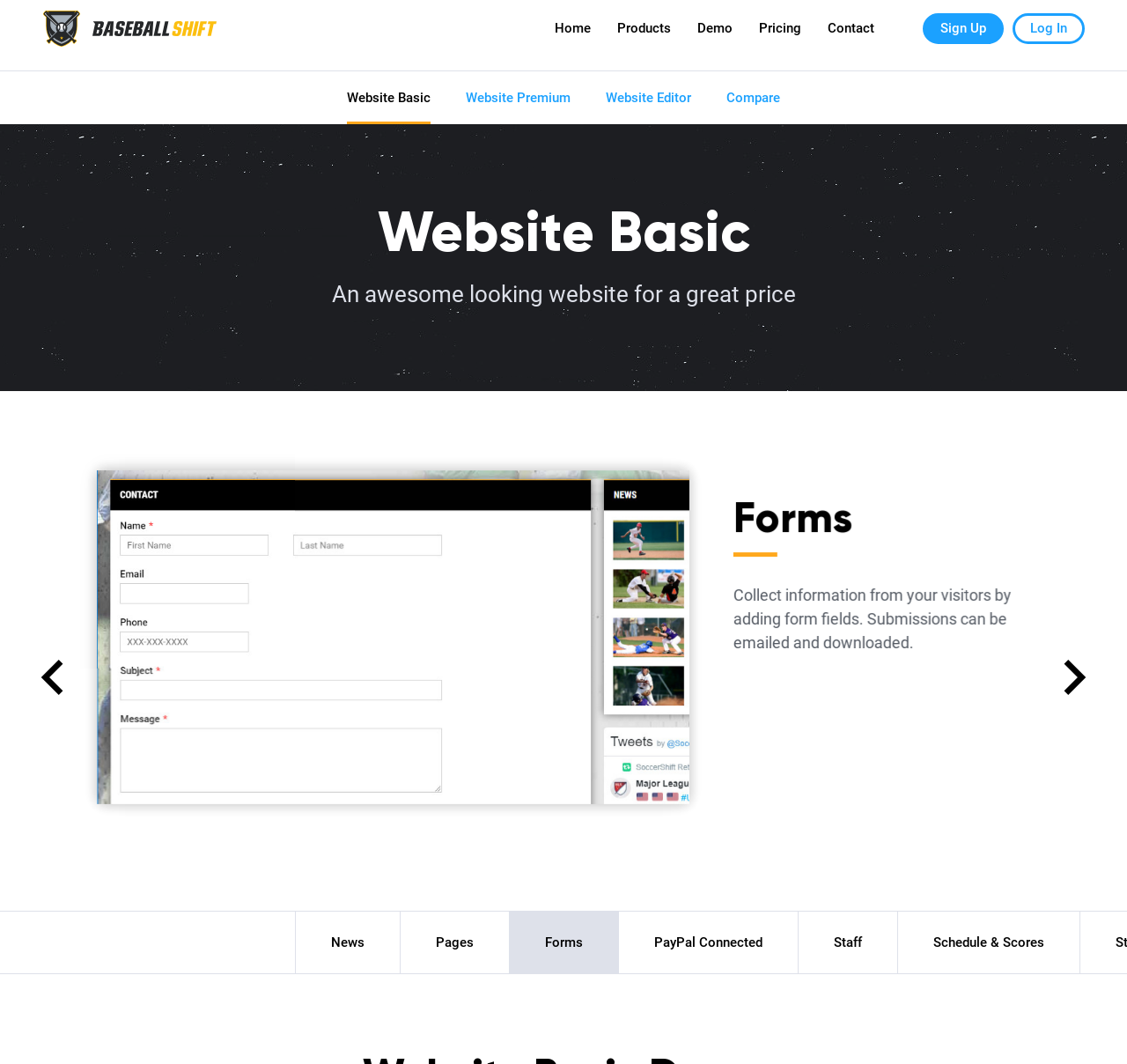Use a single word or phrase to answer the question: 
What is the website's name?

Website Basic